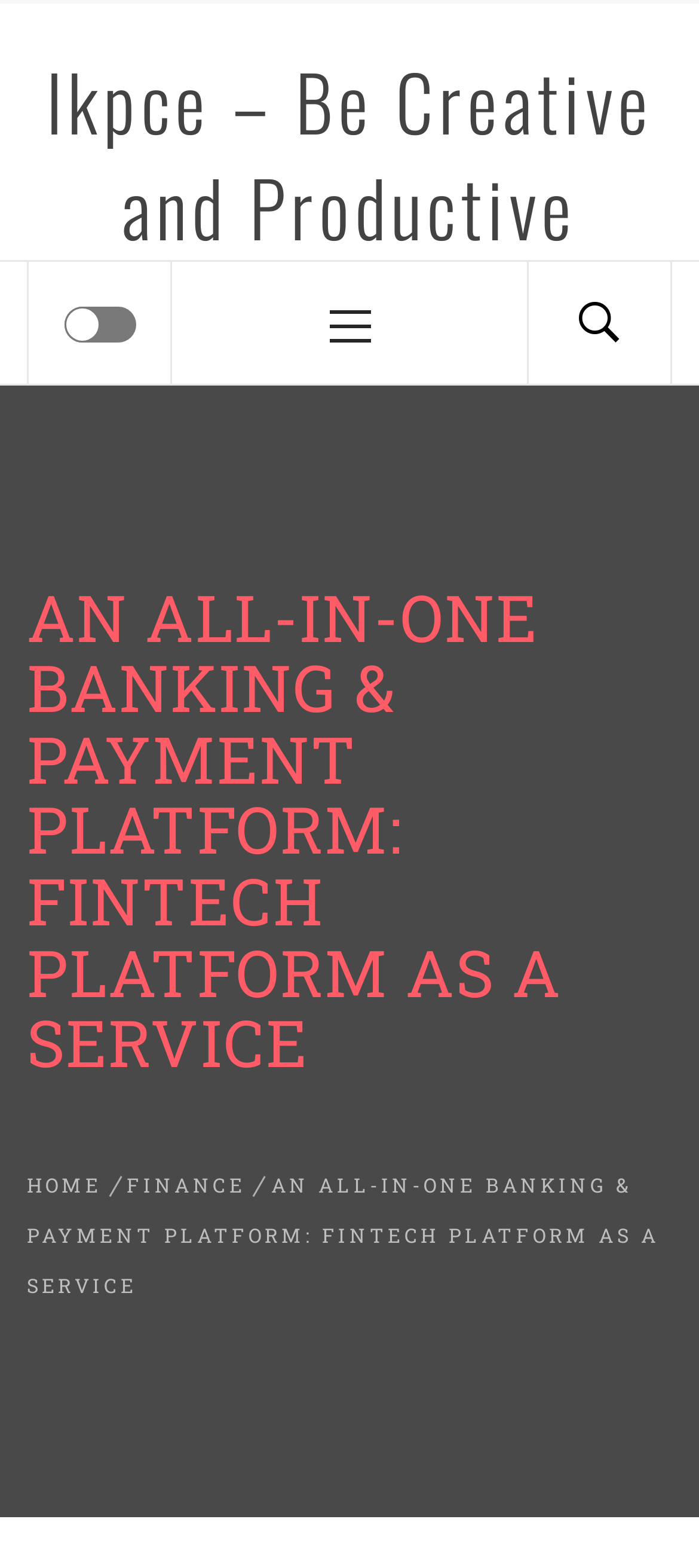Extract the text of the main heading from the webpage.

AN ALL-IN-ONE BANKING & PAYMENT PLATFORM: FINTECH PLATFORM AS A SERVICE